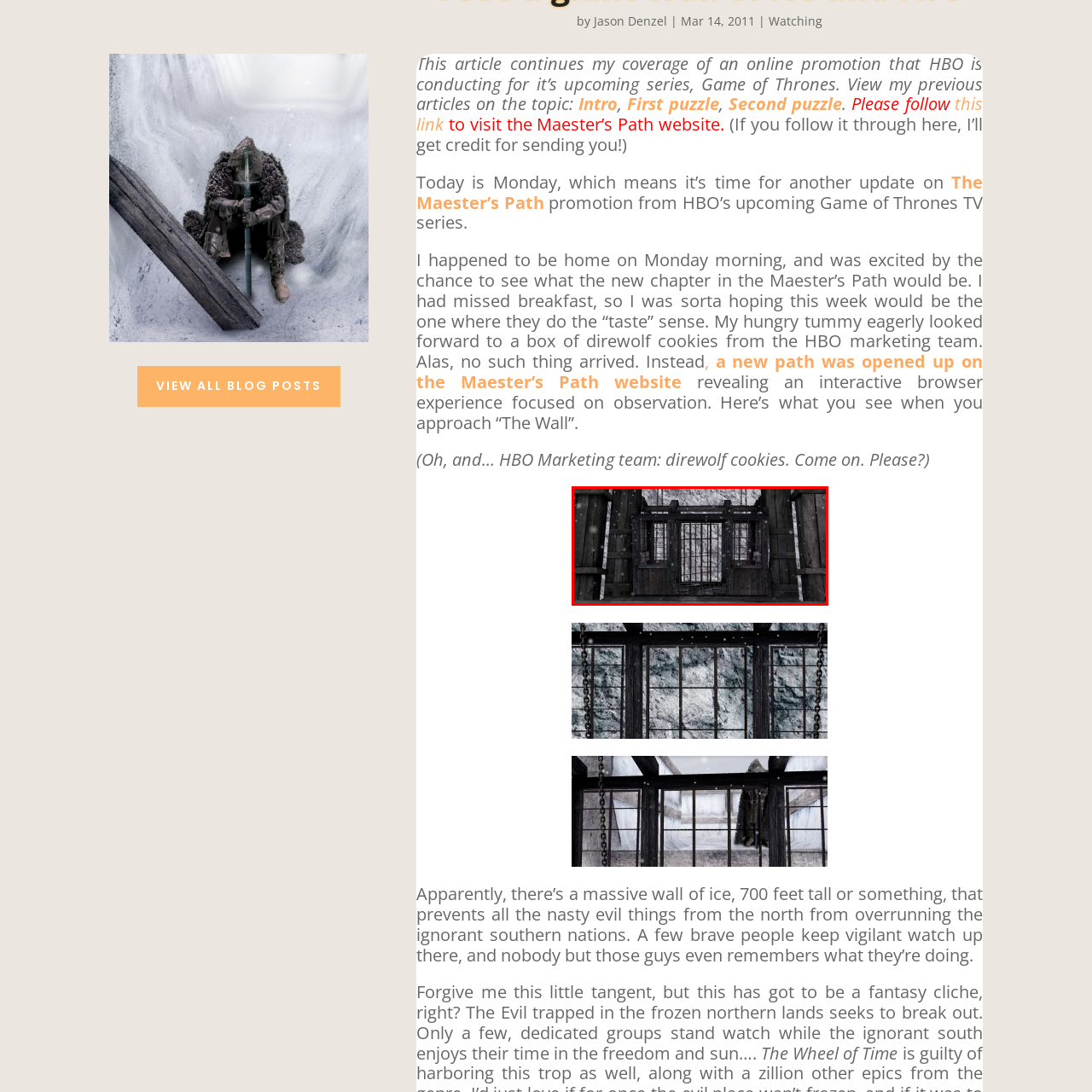Describe in detail what is depicted in the image enclosed by the red lines.

The image depicts a stark and foreboding scene from the iconic HBO series "Game of Thrones," specifically focusing on "The Wall." This massive structure, made of towering ice, is framed by sturdy wooden gates that suggest a protective barrier against the dangers lurking beyond. The snowflakes gently falling around the gates enhance the cold, desolate atmosphere typical of this northern landscape. The scene captures the essence of vigilance and isolation, reflecting the narrative of the show where characters stand watch against the threats of the wild north. This image is part of the promotional content related to an engaging online experience called "The Maester’s Path," inviting viewers deeper into the rich lore of the series.